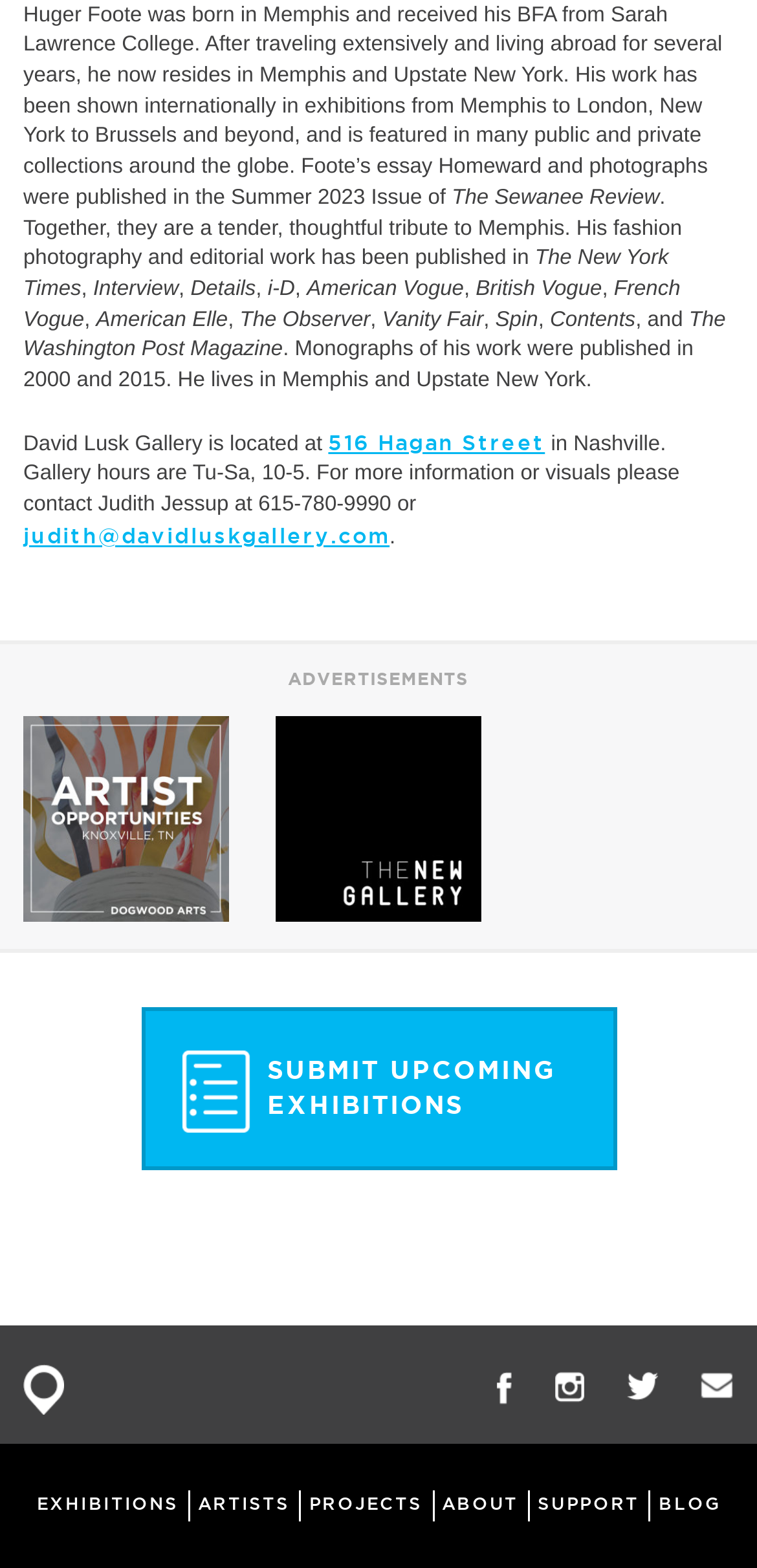Please identify the bounding box coordinates of the area I need to click to accomplish the following instruction: "visit the David Lusk Gallery website".

[0.434, 0.274, 0.72, 0.289]